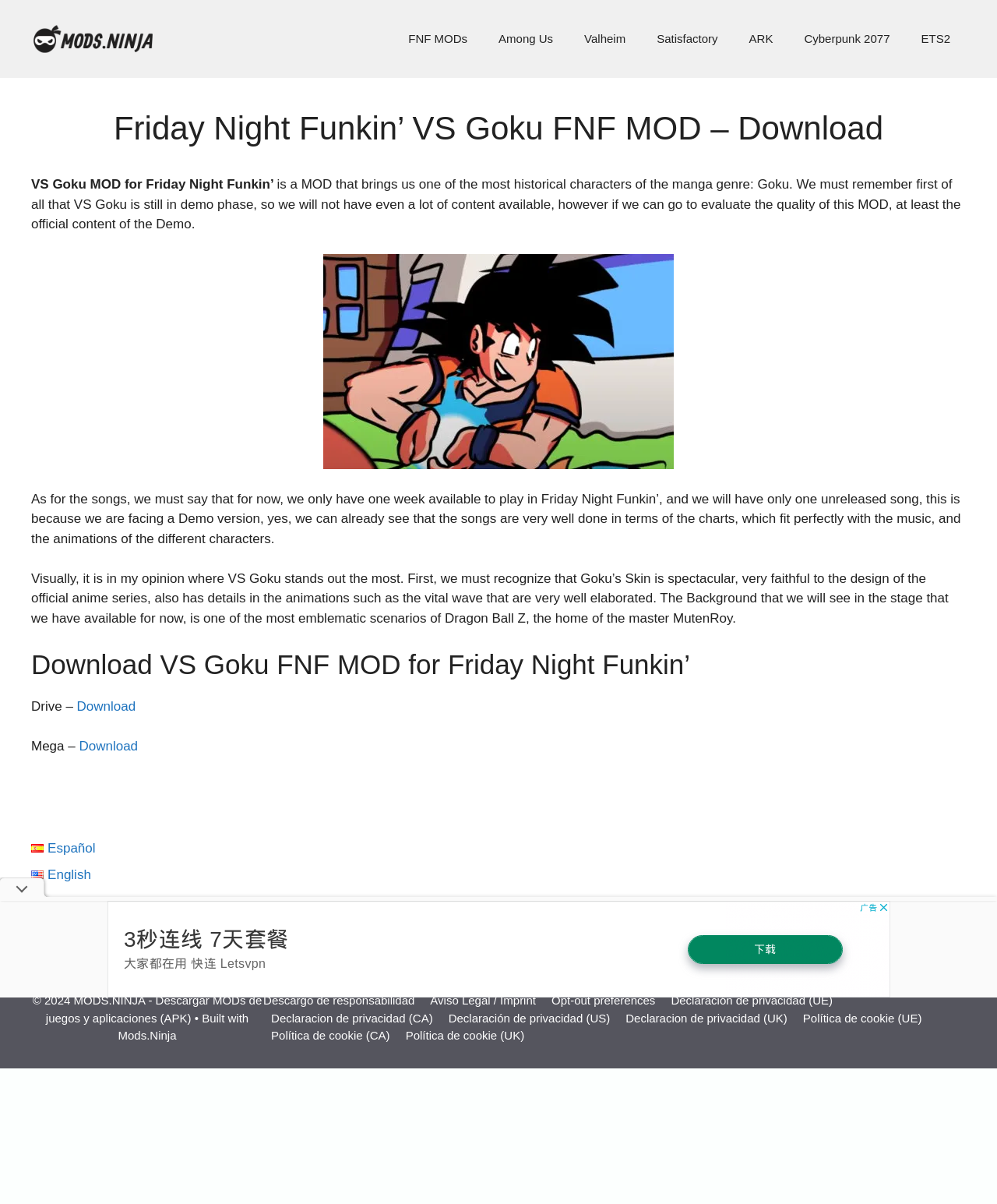Provide a comprehensive description of the webpage.

This webpage is about the VS Goku MOD for Friday Night Funkin', a popular game. At the top, there is a banner with the site's logo, "MODS.NINJA", and a navigation menu with links to other game mods, such as Among Us, Valheim, and Cyberpunk 2077.

Below the navigation menu, there is a main section that contains the content of the webpage. The title "Friday Night Funkin' VS Goku FNF MOD – Download" is prominently displayed at the top of this section. 

The webpage then describes the VS Goku MOD, stating that it brings one of the most historical characters of the manga genre, Goku, to the game. The text explains that the MOD is still in its demo phase, so there is limited content available. However, the quality of the MOD is already impressive, with well-done song charts and animations.

There is an image of Goku in the middle of the page, showcasing the character's design and animations. The text continues to describe the MOD's visuals, praising the faithful design of Goku's skin and the background of the stage.

Further down, there is a section to download the VS Goku FNF MOD, with links to download from different sources, such as Drive and Mega.

On the right side of the page, there is a search form with a search input box and a search magnifier button. Below the search form, there are links to switch the language of the webpage to Español or English.

At the bottom of the page, there is a section with links to various legal and privacy-related pages, such as a disclaimer, legal notice, and privacy policy. There is also a copyright notice stating that the content is owned by MODS.NINJA.